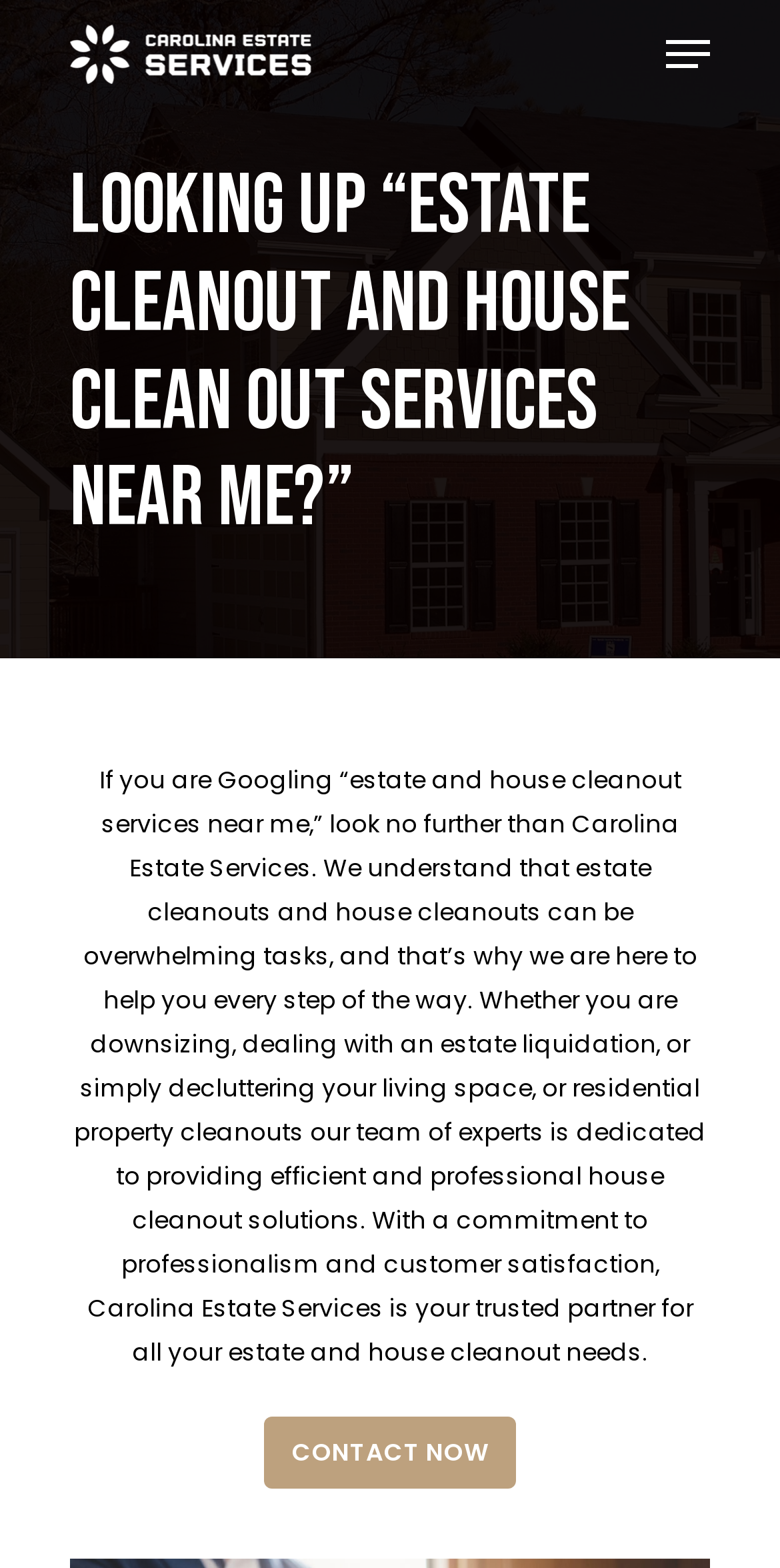Locate the bounding box coordinates for the element described below: "Contact Now". The coordinates must be four float values between 0 and 1, formatted as [left, top, right, bottom].

[0.338, 0.903, 0.662, 0.949]